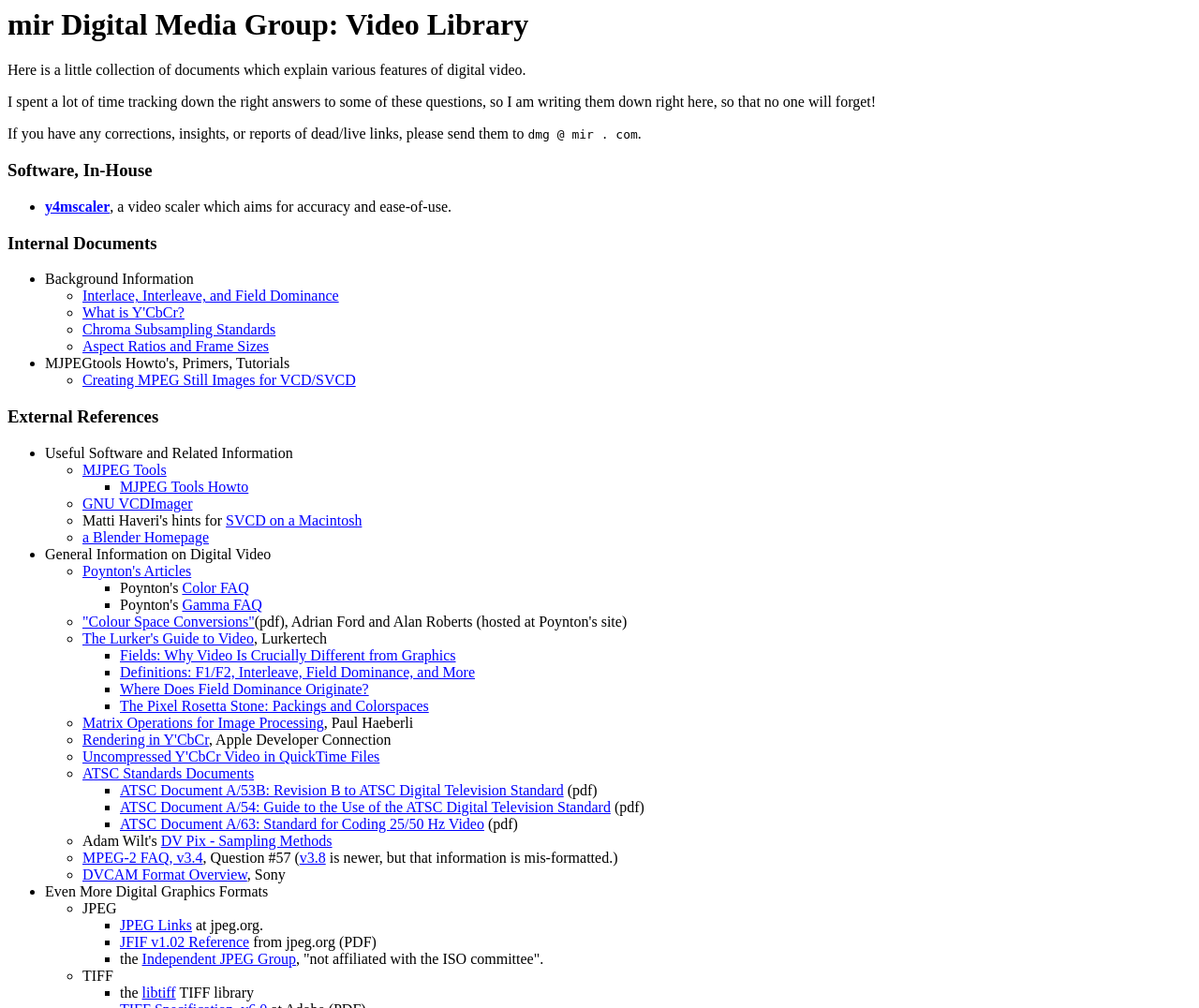Identify and provide the text of the main header on the webpage.

mir Digital Media Group: Video Library